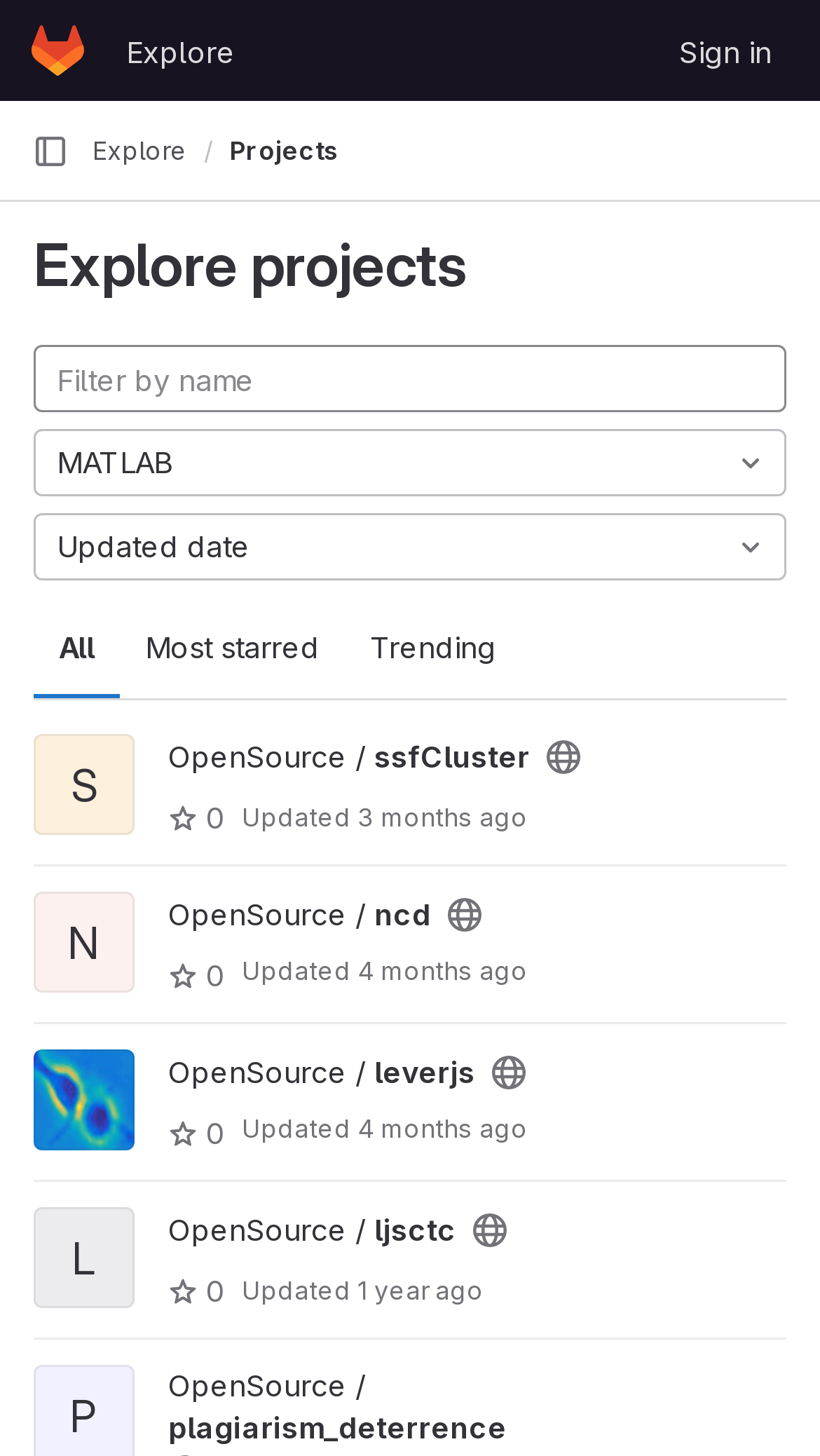Based on what you see in the screenshot, provide a thorough answer to this question: How many projects are listed on this page?

I counted the number of project headings on the page, which are 'OpenSource / ssfCluster', 'OpenSource / ncd', 'OpenSource / leverjs', 'OpenSource / ljsctc', and 'OpenSource / plagiarism_deterrence'. There are 5 project headings in total.